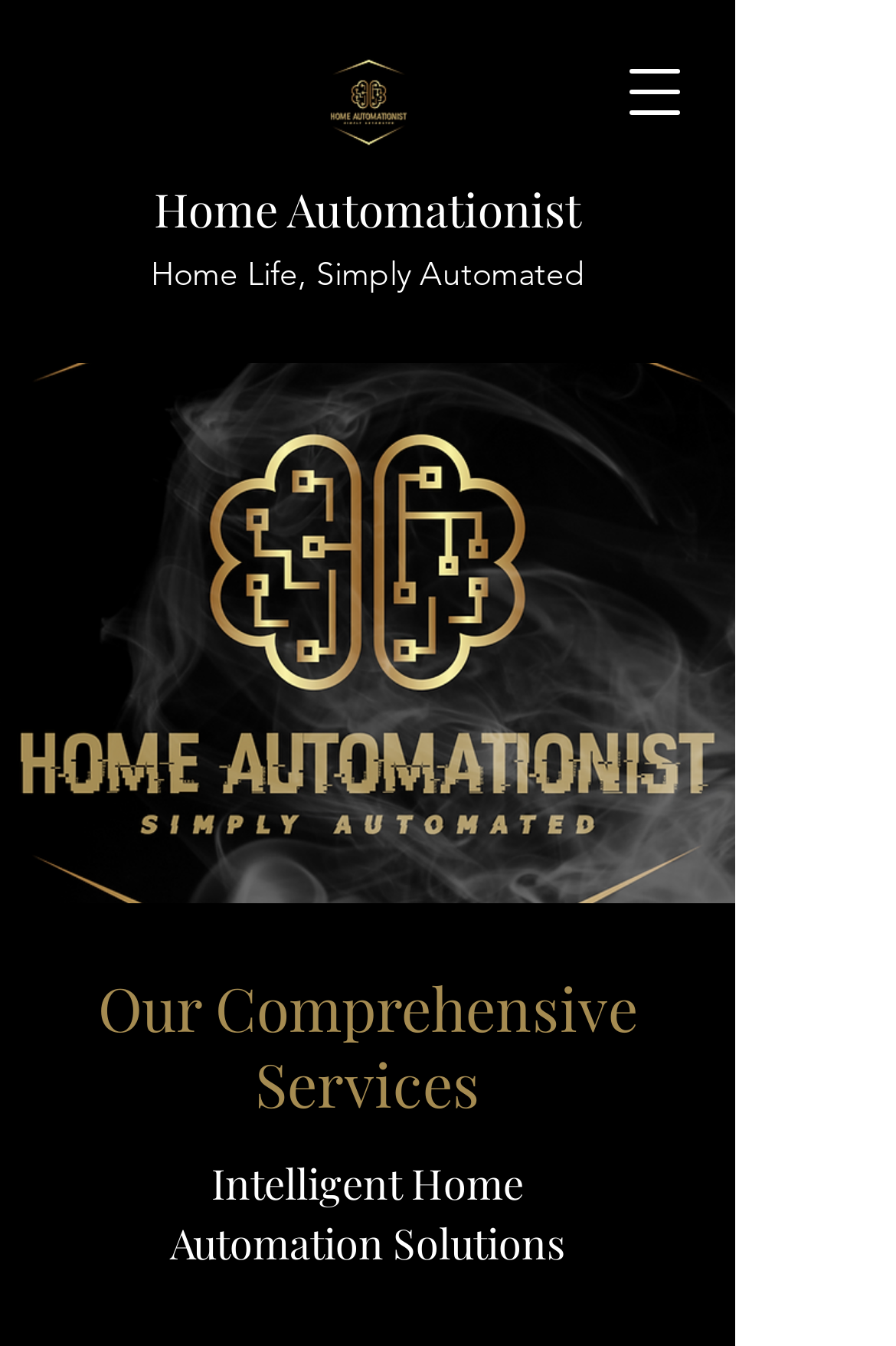Use one word or a short phrase to answer the question provided: 
What is the name of the company?

Home Automationist